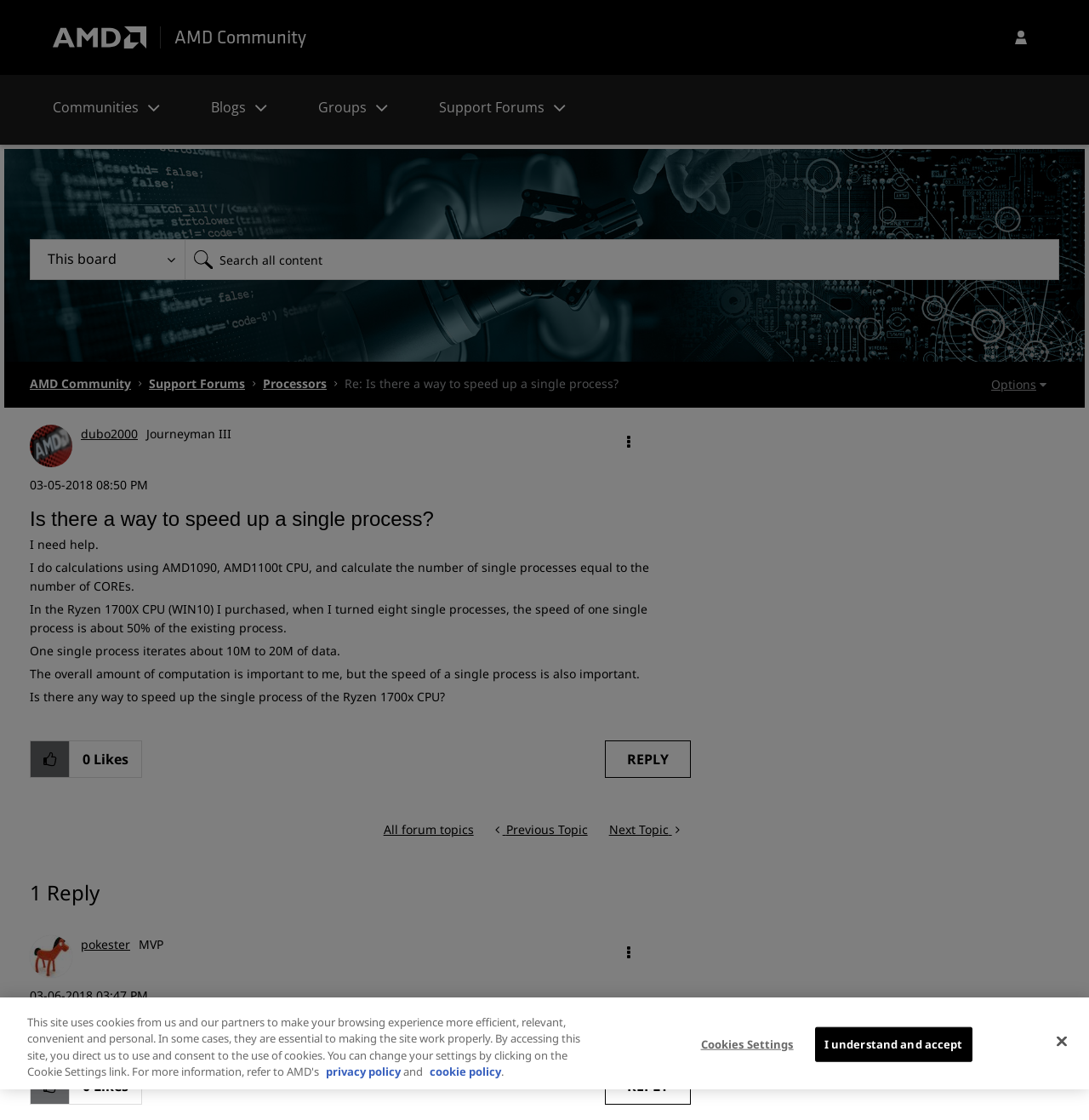Pinpoint the bounding box coordinates of the clickable element needed to complete the instruction: "Check out this link". The coordinates should be provided as four float numbers between 0 and 1: [left, top, right, bottom].

[0.127, 0.906, 0.491, 0.921]